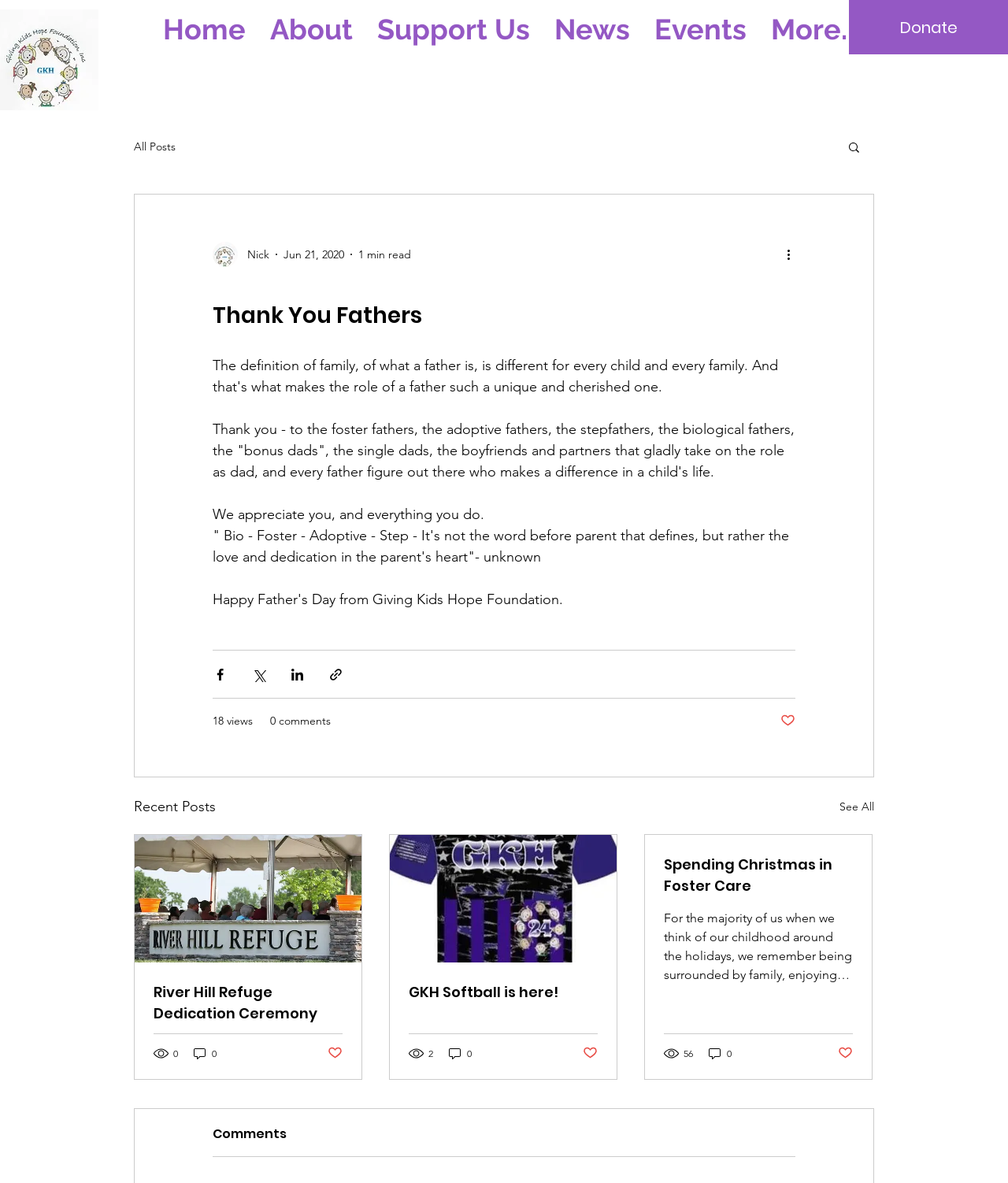Locate the bounding box coordinates of the area you need to click to fulfill this instruction: 'View the 'UNDERGROUND' section'. The coordinates must be in the form of four float numbers ranging from 0 to 1: [left, top, right, bottom].

None